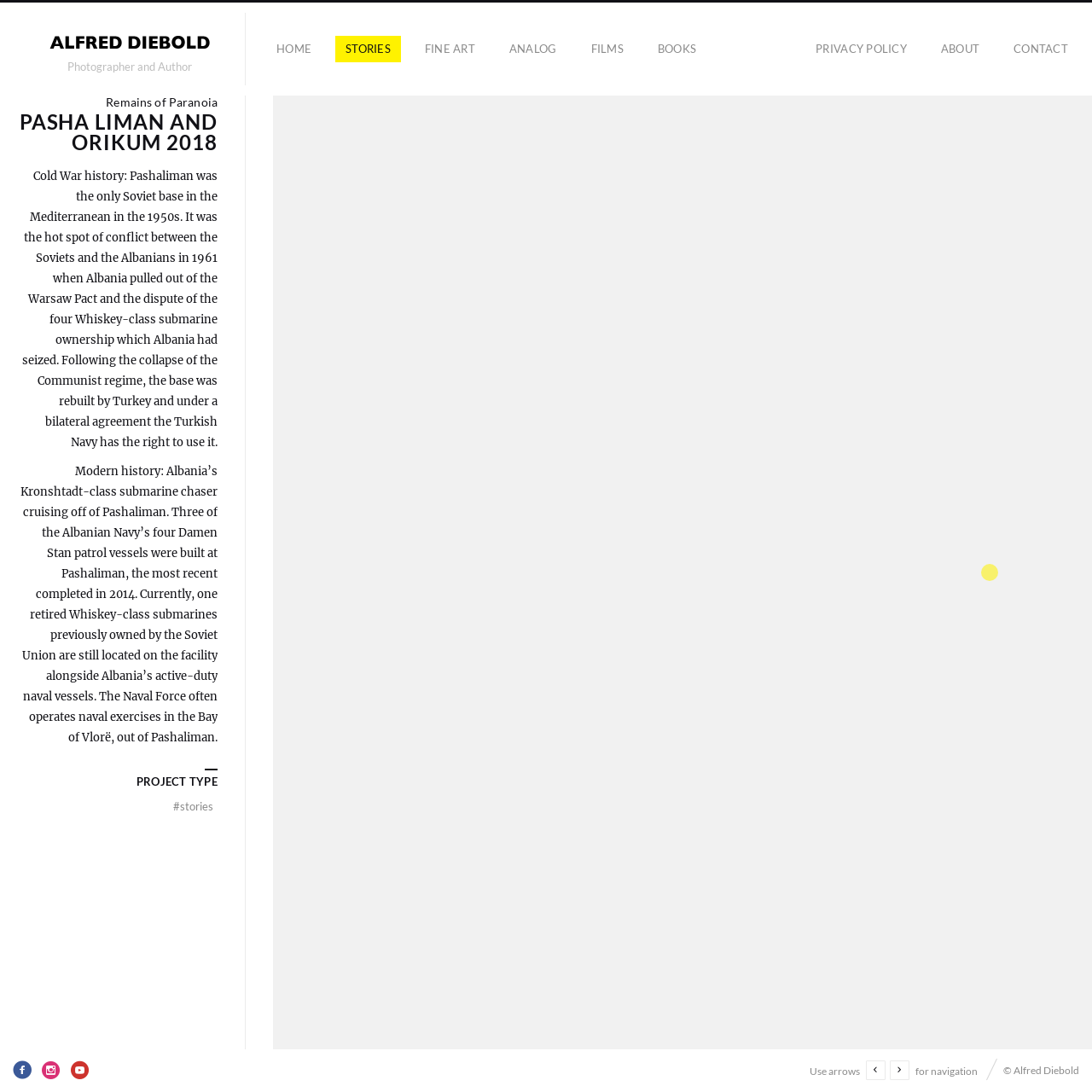Identify the bounding box coordinates for the UI element described as: "Home".

[0.244, 0.032, 0.295, 0.057]